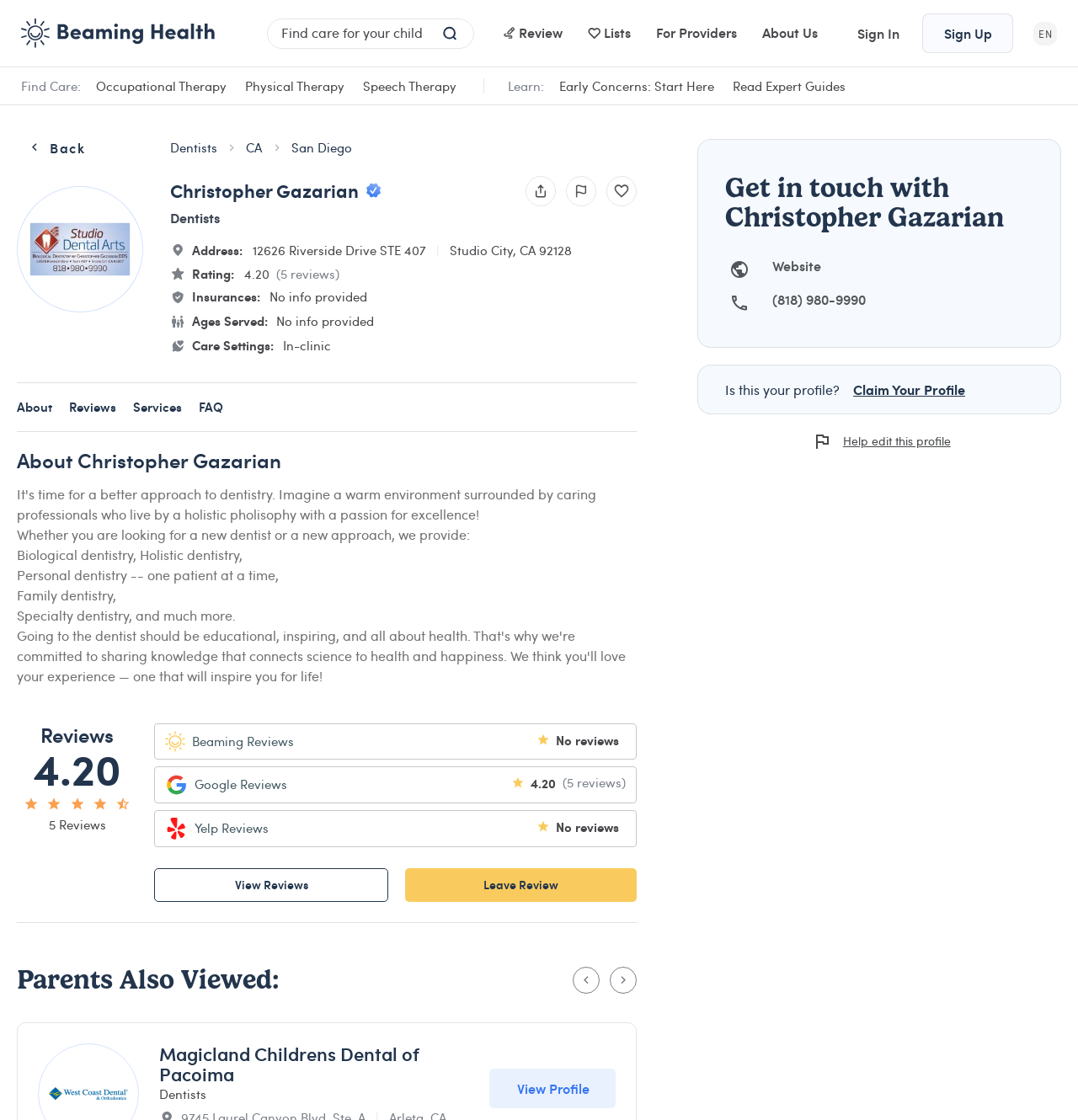Determine the bounding box coordinates for the clickable element to execute this instruction: "Click the 'About Us' link". Provide the coordinates as four float numbers between 0 and 1, i.e., [left, top, right, bottom].

[0.699, 0.016, 0.767, 0.043]